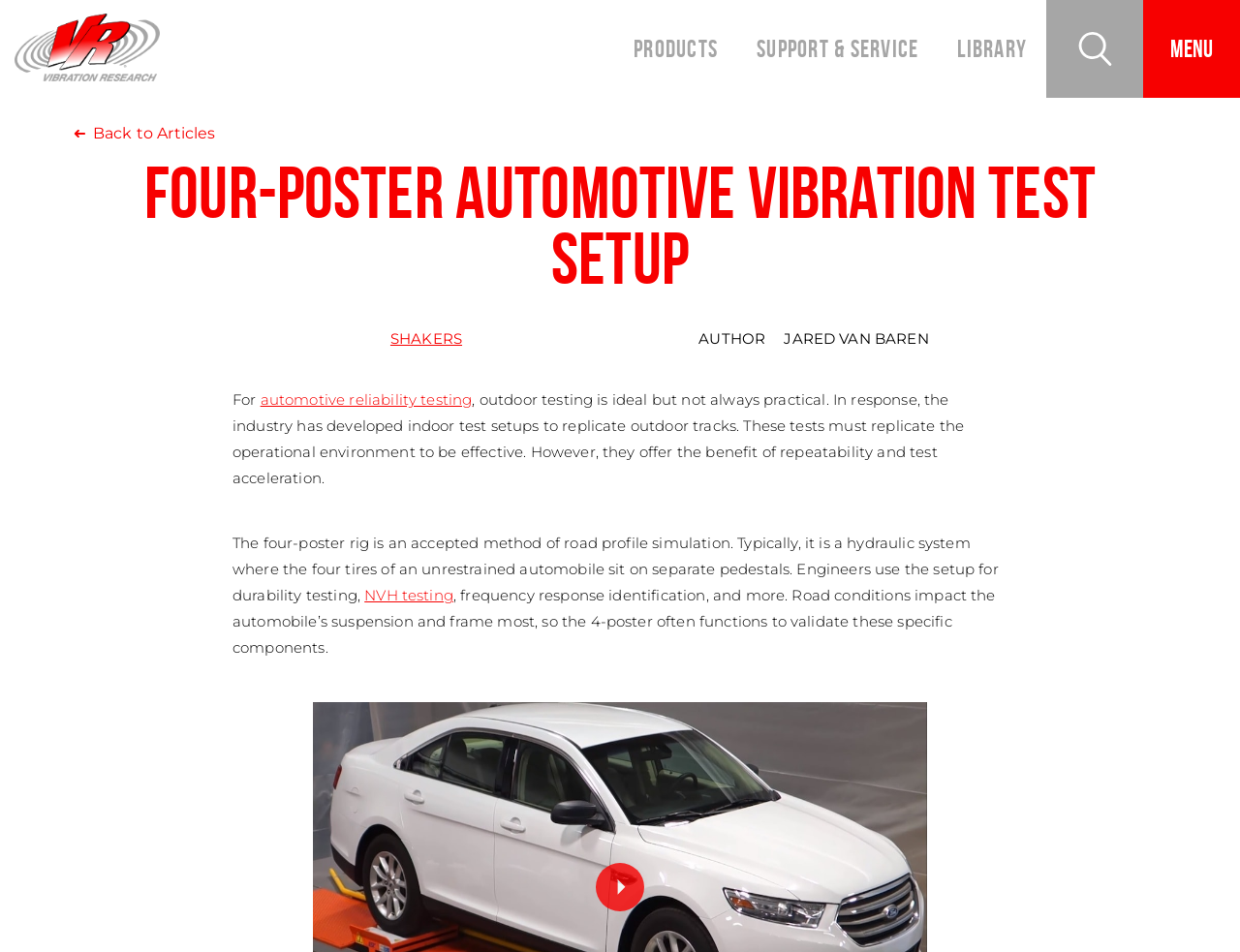Respond to the question below with a single word or phrase: What type of testing is mentioned in the webpage?

durability testing